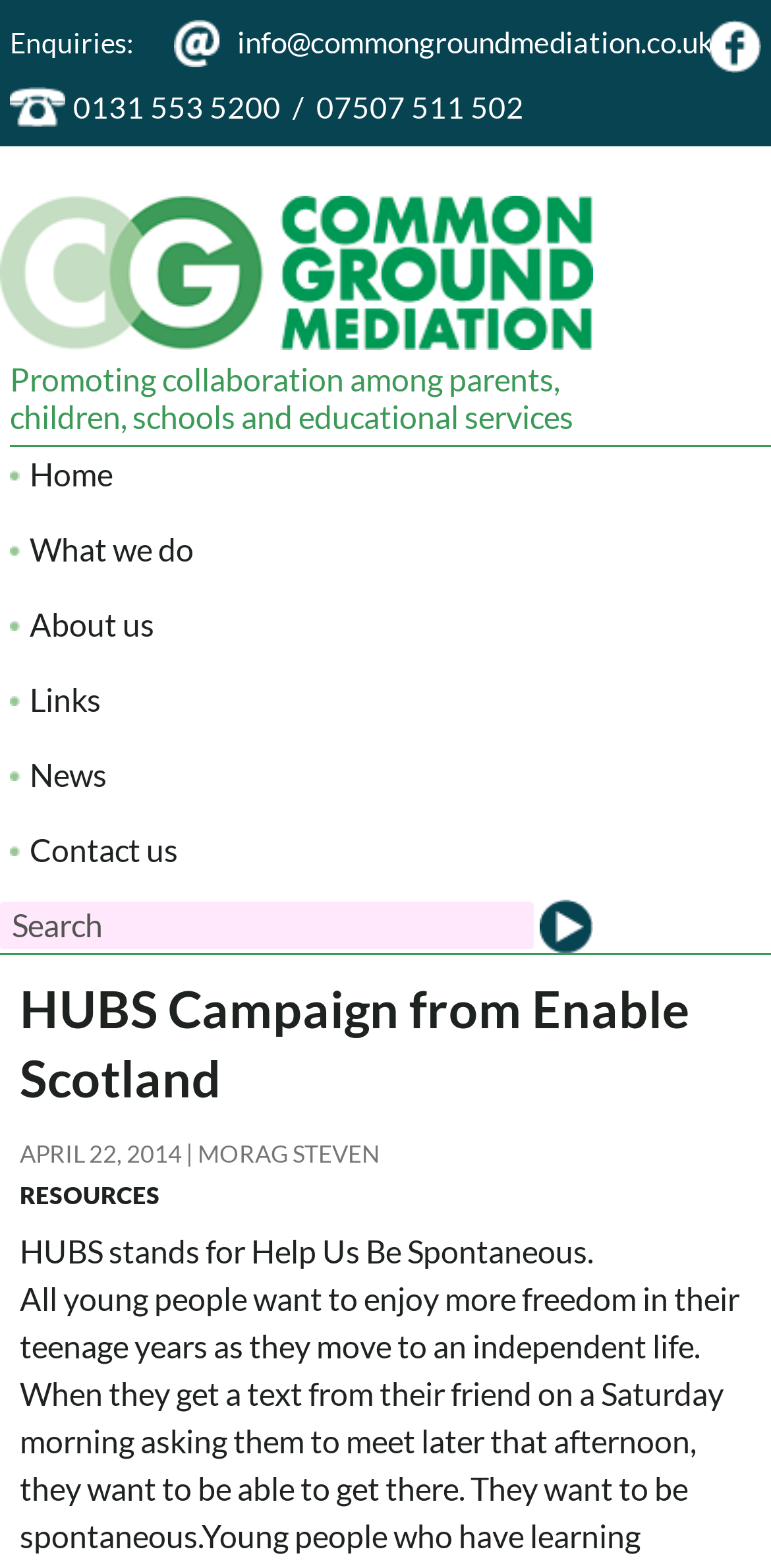From the element description: "title="opens a new window"", extract the bounding box coordinates of the UI element. The coordinates should be expressed as four float numbers between 0 and 1, in the order [left, top, right, bottom].

[0.915, 0.016, 0.987, 0.038]